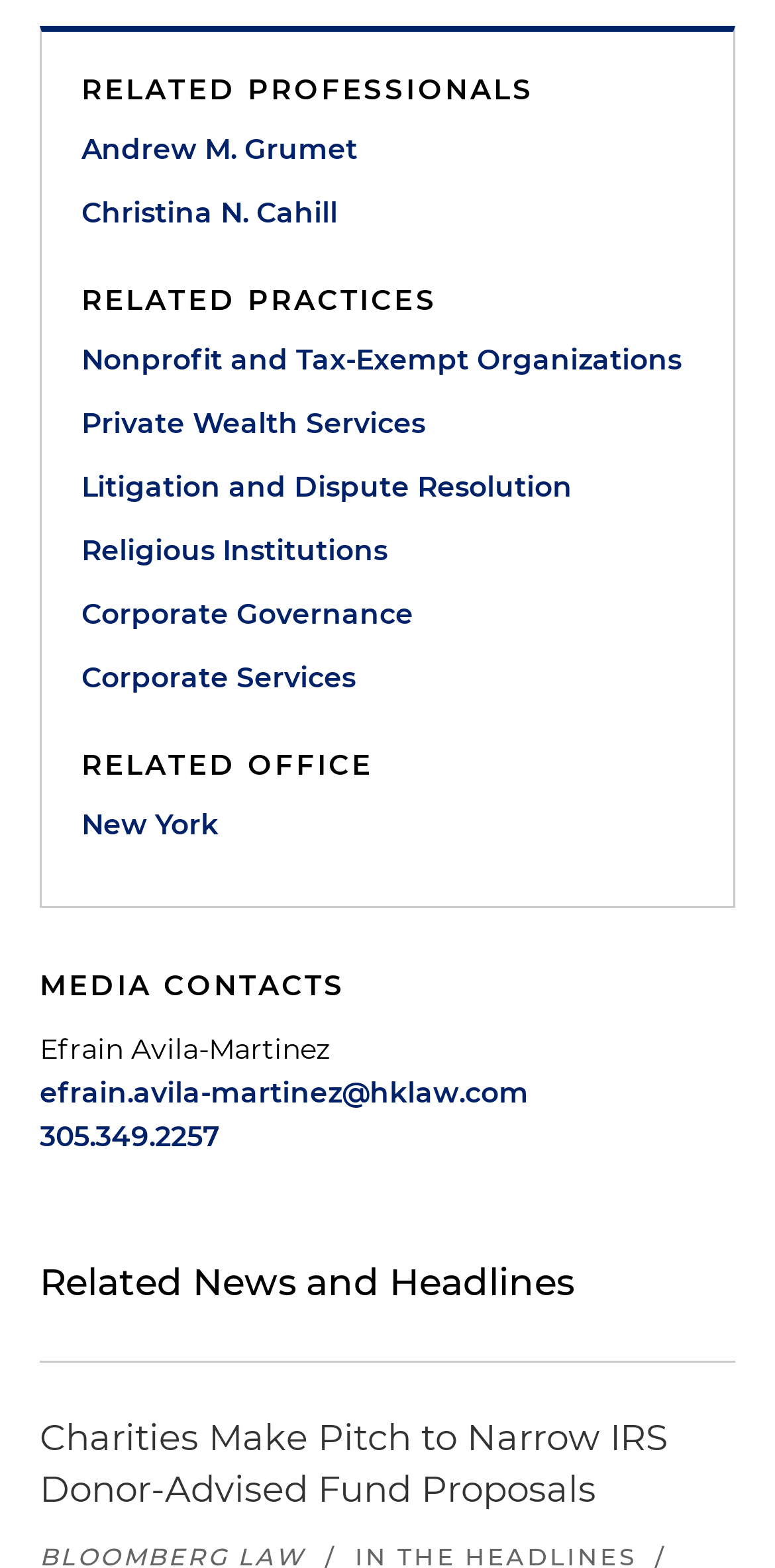Using floating point numbers between 0 and 1, provide the bounding box coordinates in the format (top-left x, top-left y, bottom-right x, bottom-right y). Locate the UI element described here: Litigation and Dispute Resolution

[0.105, 0.296, 0.895, 0.324]